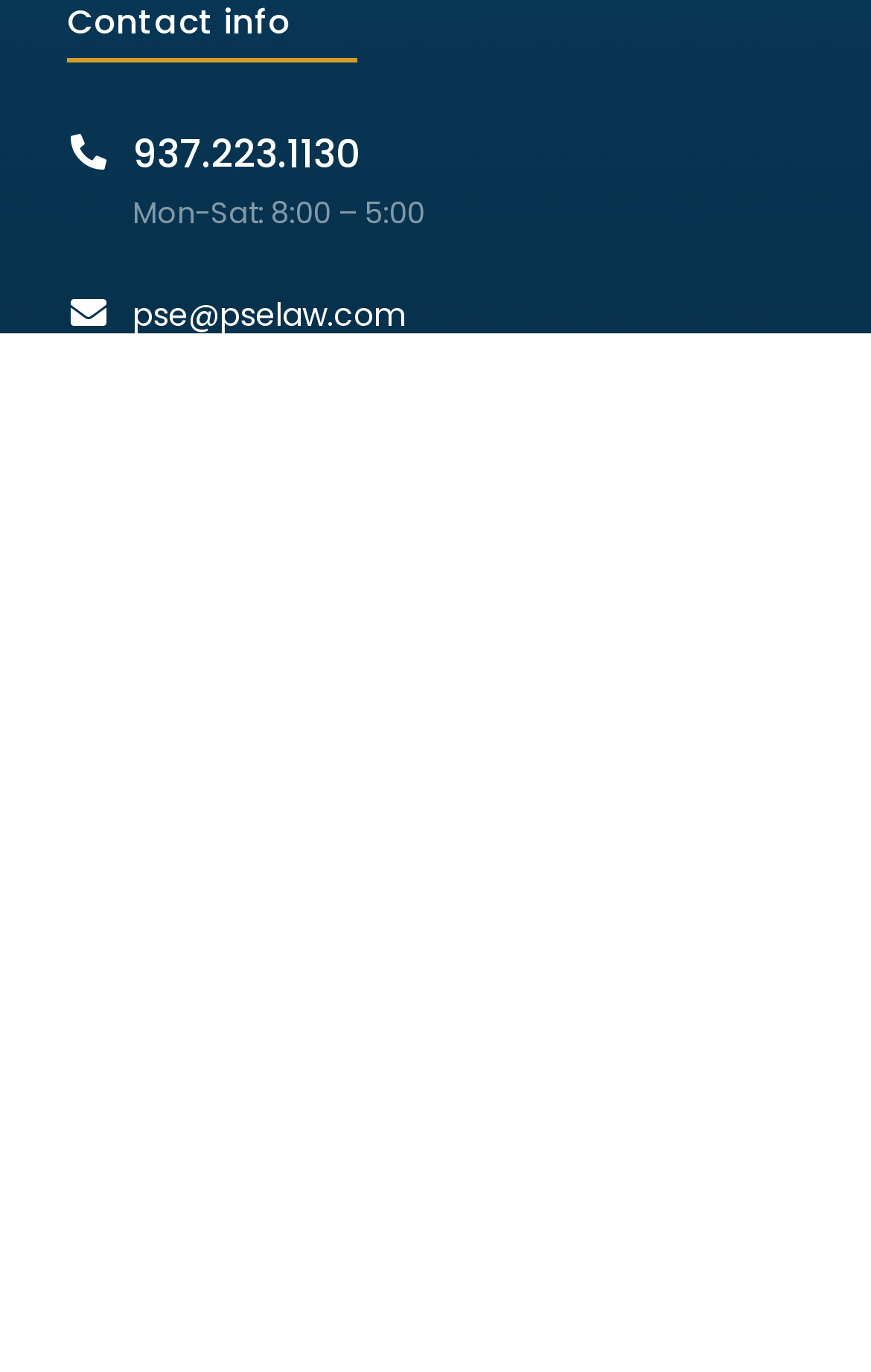Bounding box coordinates must be specified in the format (top-left x, top-left y, bottom-right x, bottom-right y). All values should be floating point numbers between 0 and 1. What are the bounding box coordinates of the UI element described as: 937.223.1130

[0.152, 0.093, 0.413, 0.132]